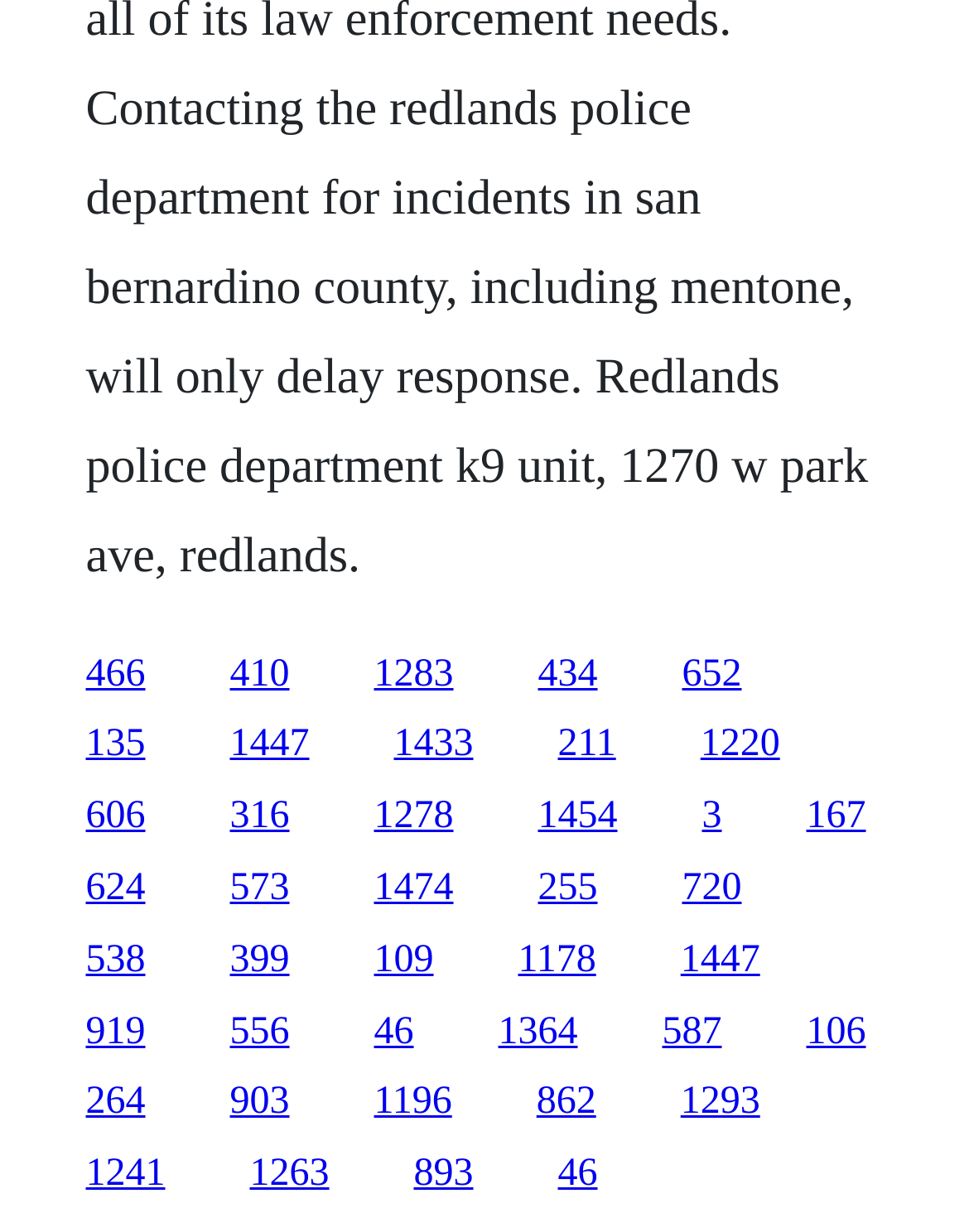Determine the bounding box for the UI element that matches this description: "652".

[0.704, 0.529, 0.765, 0.564]